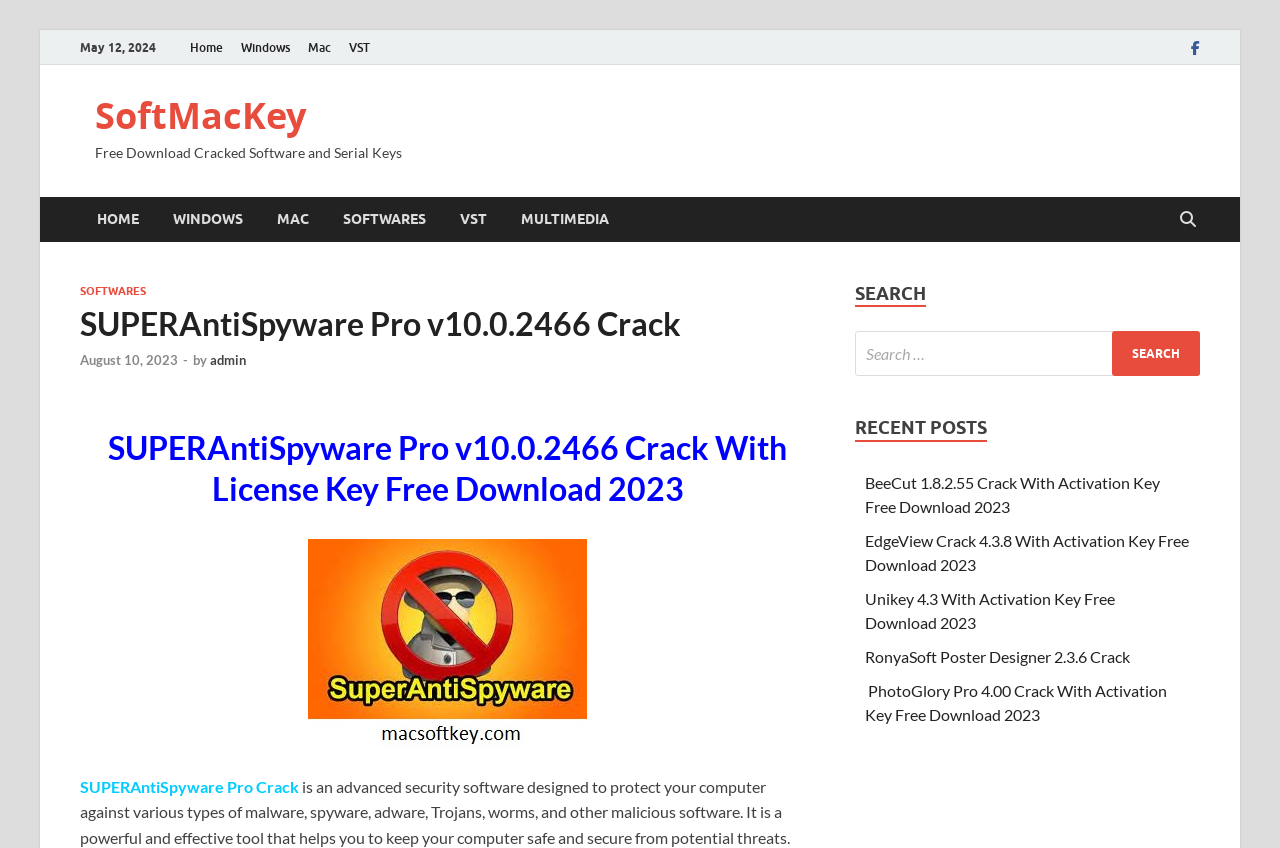Reply to the question with a single word or phrase:
What is the name of the software being cracked?

SUPERAntiSpyware Pro